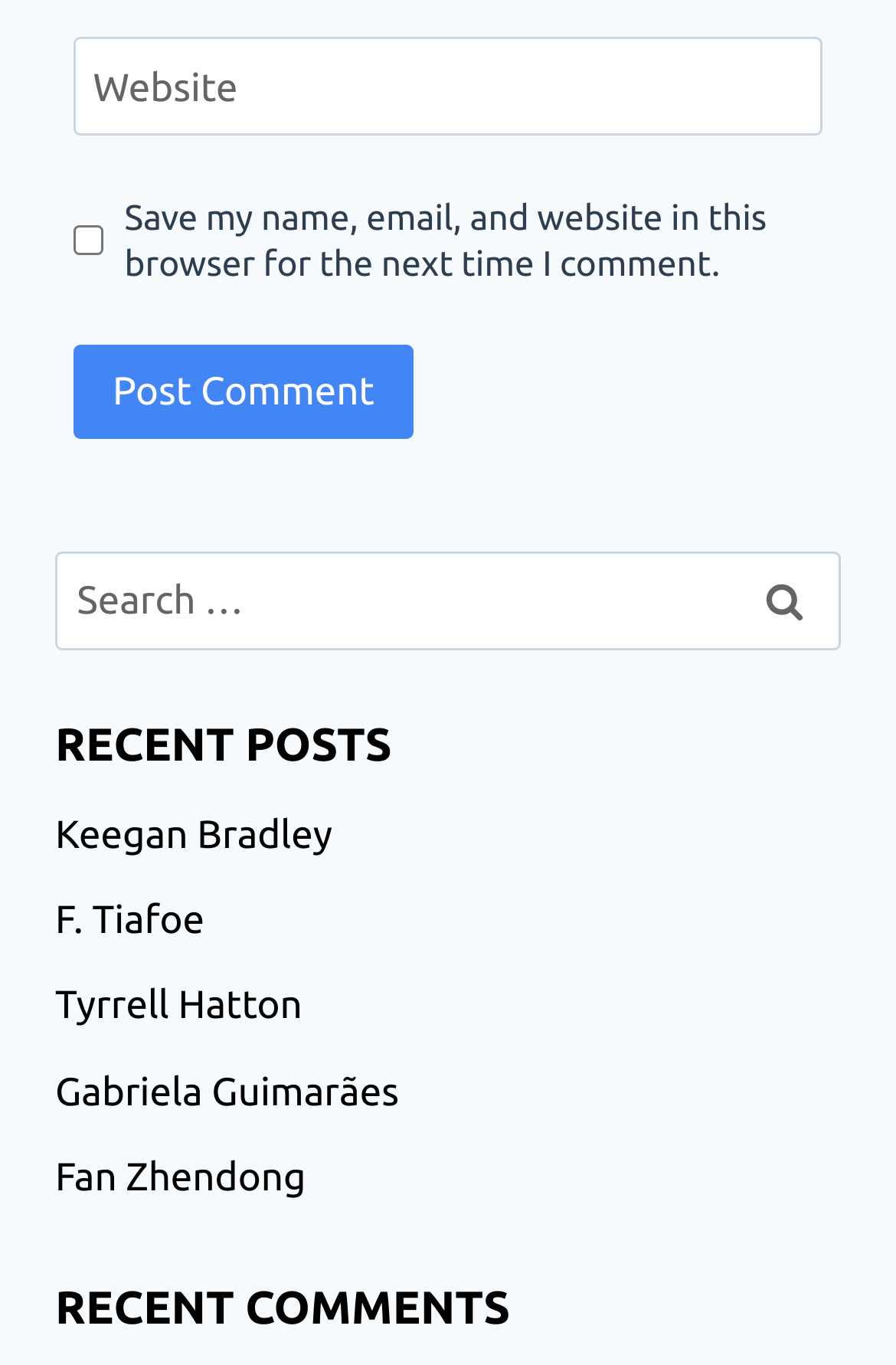Please specify the bounding box coordinates of the clickable region necessary for completing the following instruction: "Visit Keegan Bradley's page". The coordinates must consist of four float numbers between 0 and 1, i.e., [left, top, right, bottom].

[0.062, 0.595, 0.371, 0.627]